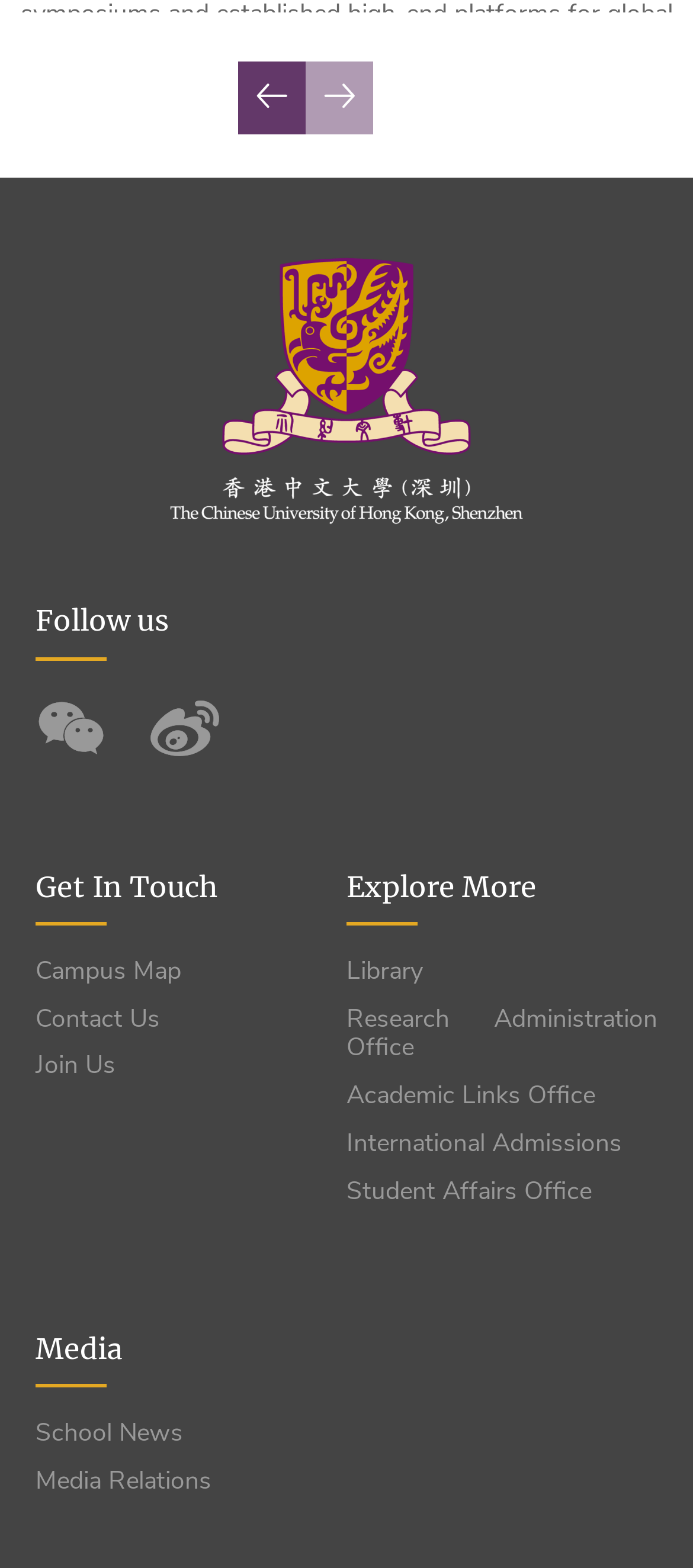How many links are there in the 'Explore More' section?
Please provide a full and detailed response to the question.

I counted the number of links under the 'Explore More' section and found that there are 5 links: 'Library', 'Research Administration Office', 'Academic Links Office', 'International Admissions', and 'Student Affairs Office'.